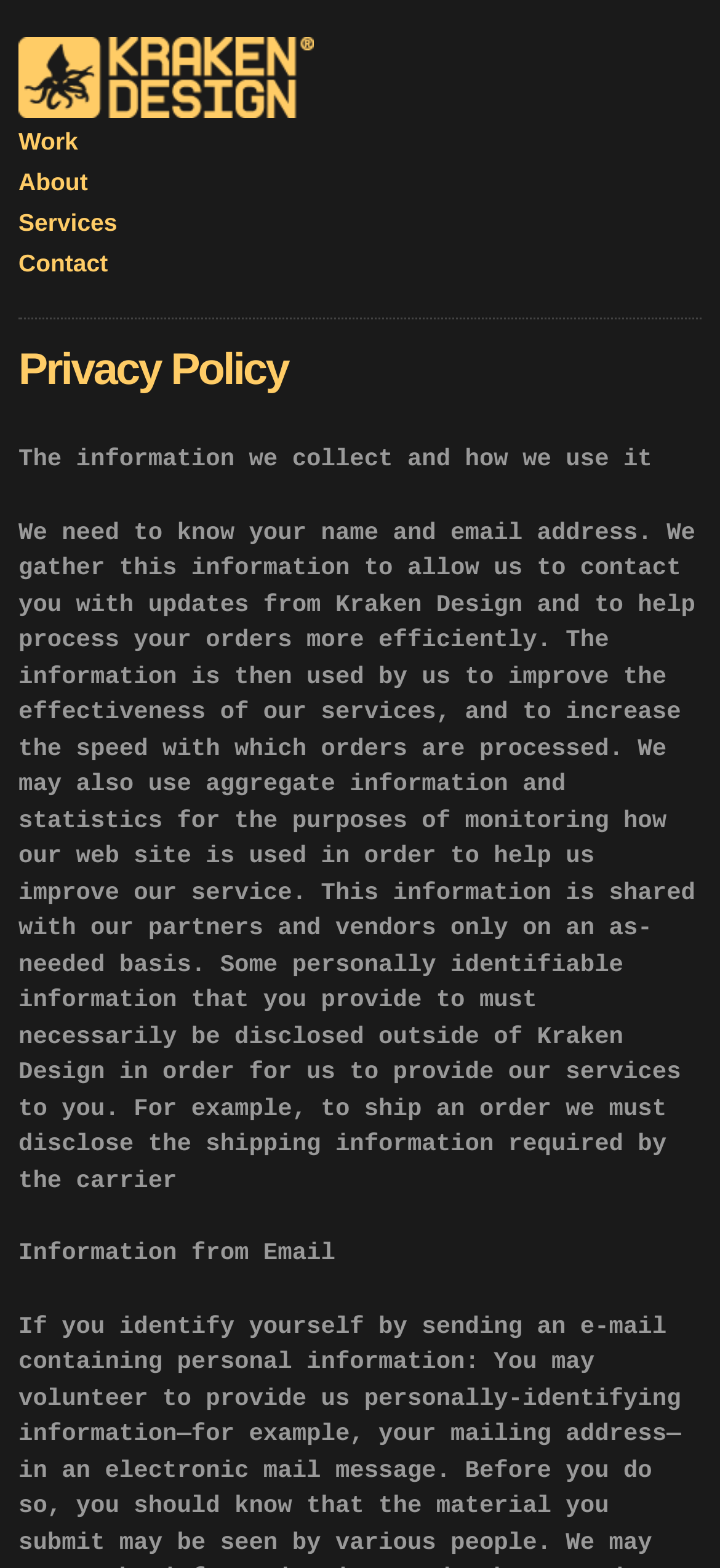Extract the bounding box for the UI element that matches this description: "Skip to main content".

[0.325, 0.024, 0.486, 0.028]